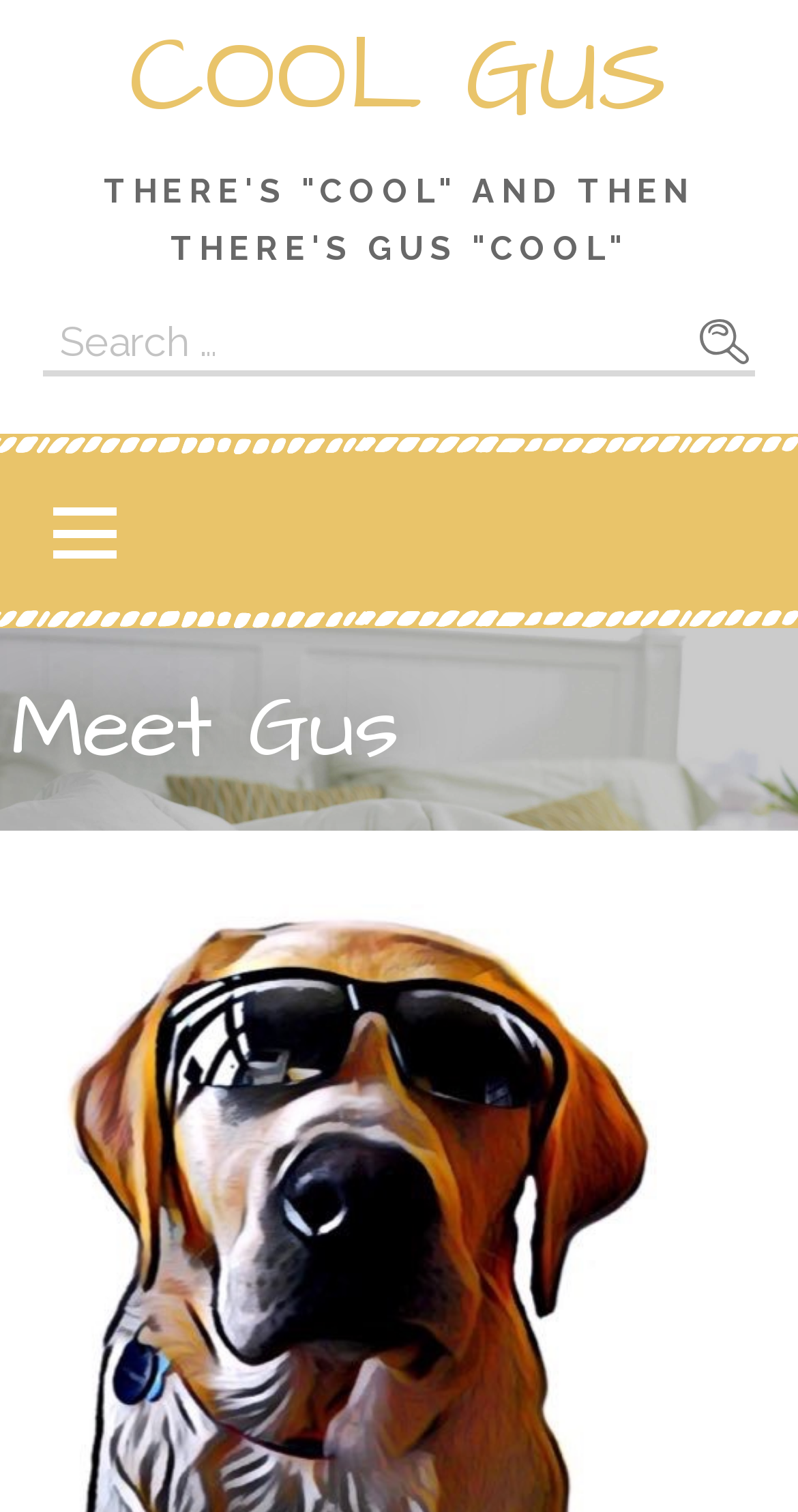Locate the bounding box for the described UI element: "COOL GUS". Ensure the coordinates are four float numbers between 0 and 1, formatted as [left, top, right, bottom].

[0.163, 0.002, 0.837, 0.1]